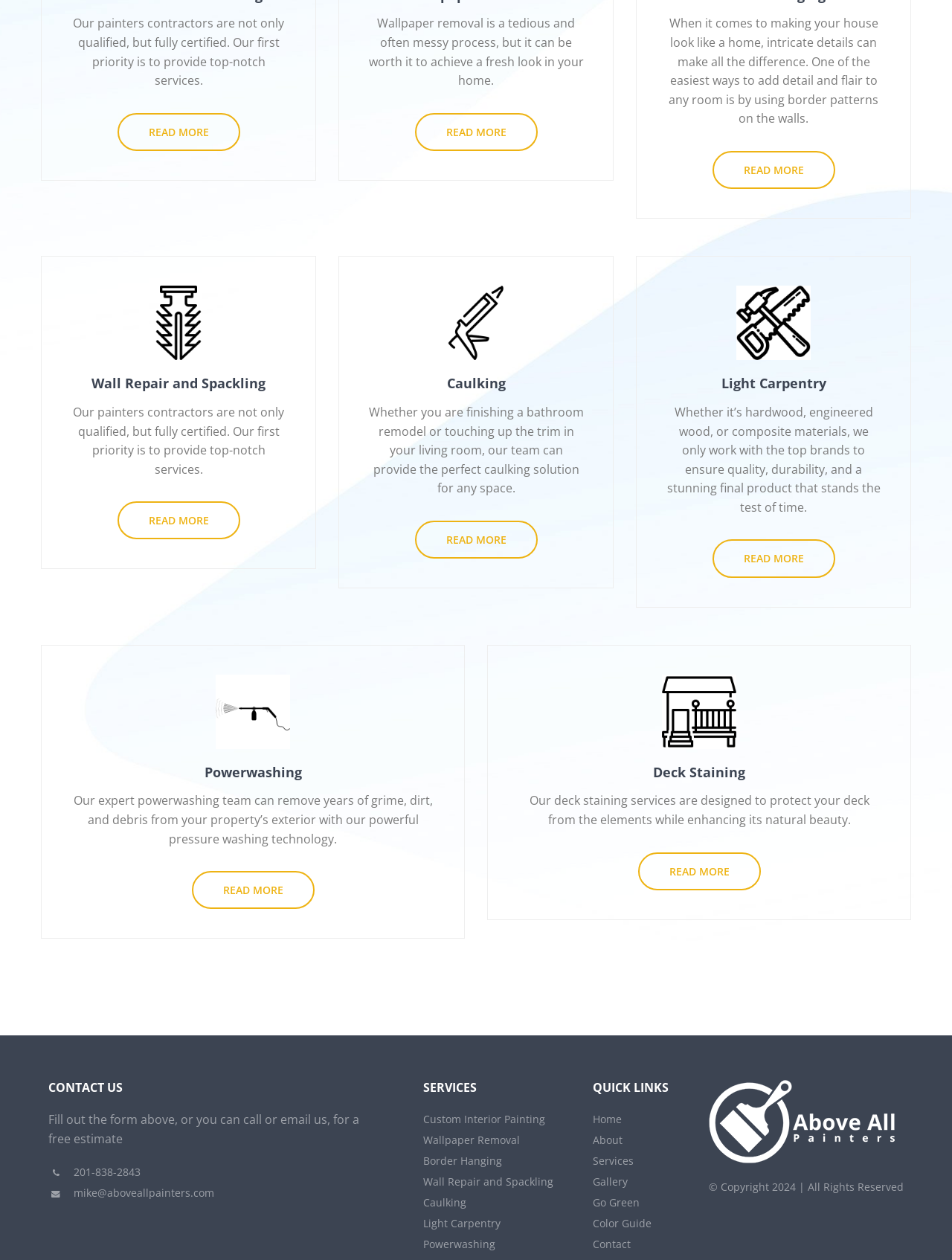Please determine the bounding box coordinates of the element's region to click in order to carry out the following instruction: "View our services". The coordinates should be four float numbers between 0 and 1, i.e., [left, top, right, bottom].

[0.444, 0.857, 0.581, 0.87]